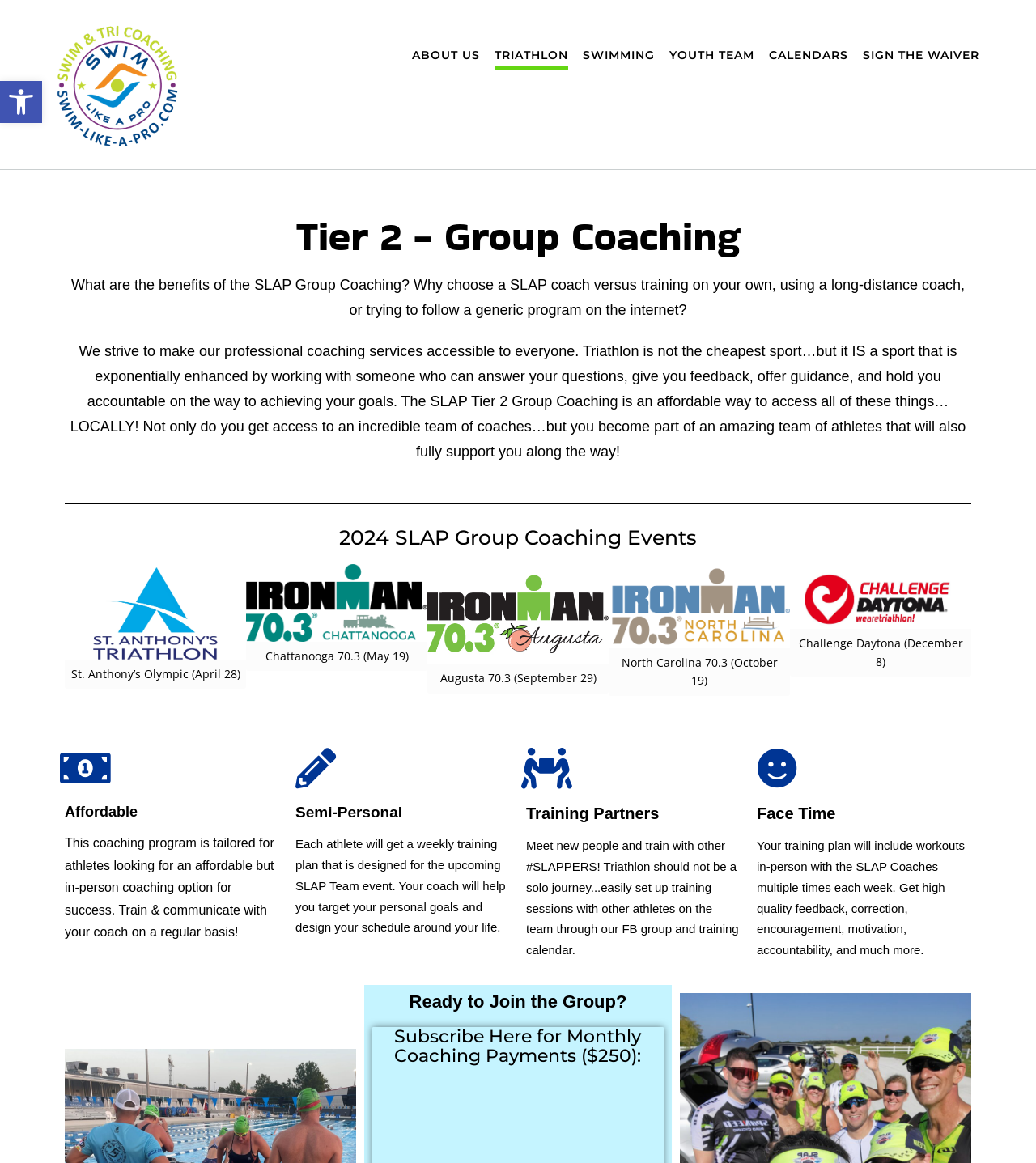What type of coaching is offered on this webpage?
Utilize the information in the image to give a detailed answer to the question.

Based on the webpage content, it appears that the webpage is offering triathlon and swim coaching services, specifically group coaching for athletes. The webpage mentions 'Triathlon and Swim Coaching in Clermont and Central Florida' and provides details about the coaching program, including its benefits and features.